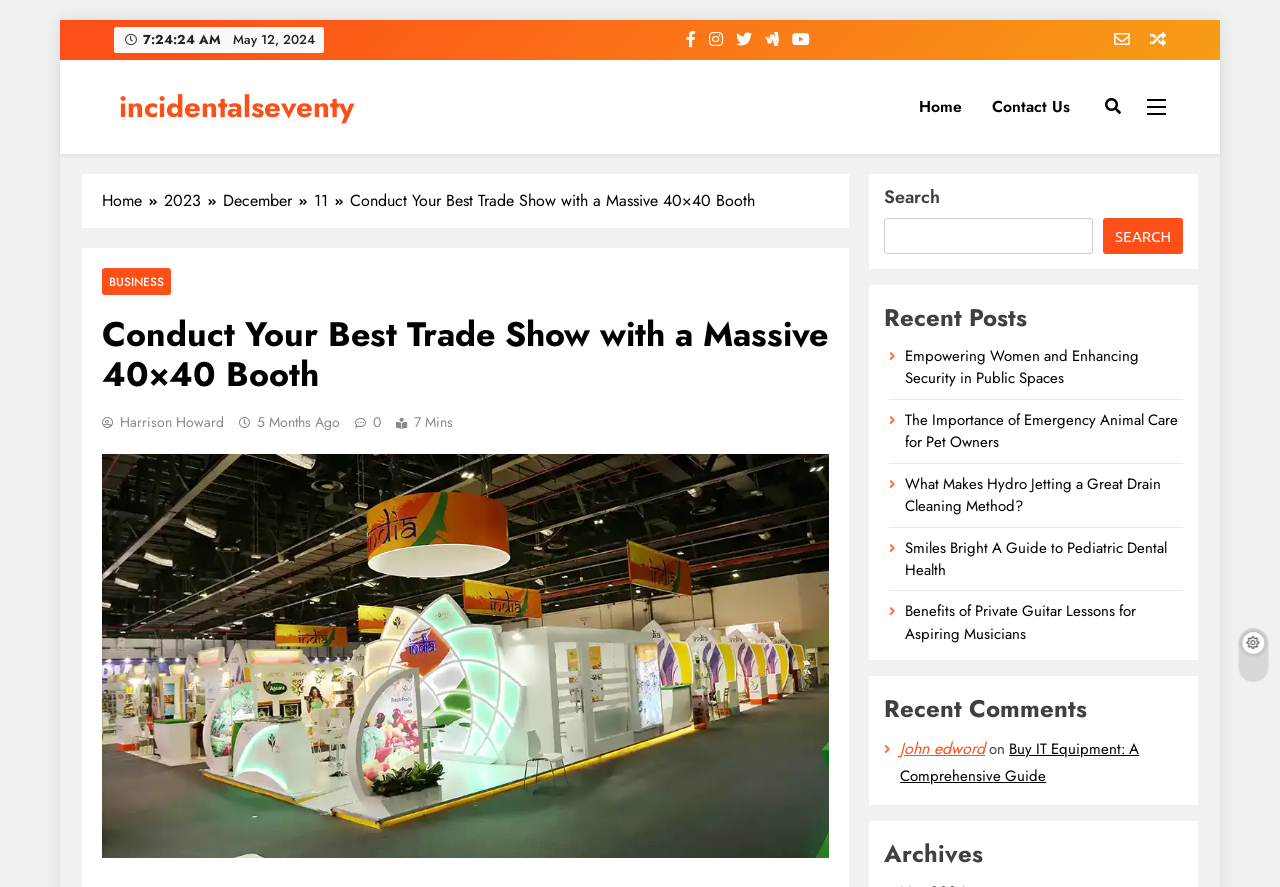Describe every aspect of the webpage comprehensively.

This webpage is about conducting a successful trade show with a massive 40x40 booth. At the top left, there is a link to skip to the content. Next to it, there are two static texts displaying the current time and date. On the top right, there are several social media links and a newsletter link. Below them, there are links to "Home" and "Contact Us" pages.

The main content area is divided into several sections. The first section has a navigation menu with breadcrumbs, showing the current page's location in the website's hierarchy. Below the navigation menu, there is a header section with a title "Conduct Your Best Trade Show with a Massive 40x40 Booth" and a link to the author's name, Harrison Howard. There is also a time stamp indicating when the article was published.

The main article section has an image related to 40x40 trade show booth ideas. Below the image, there are several links to recent posts, including articles about empowering women, emergency animal care, hydro jetting, pediatric dental health, and private guitar lessons.

On the right side of the main content area, there is a search bar with a search button. Below the search bar, there are headings for "Recent Posts" and "Recent Comments" sections. The "Recent Posts" section lists several article links, while the "Recent Comments" section has an article with a comment from a user named John Edward.

At the bottom of the page, there is a footer section with a link to an article about buying IT equipment and a copyright notice.